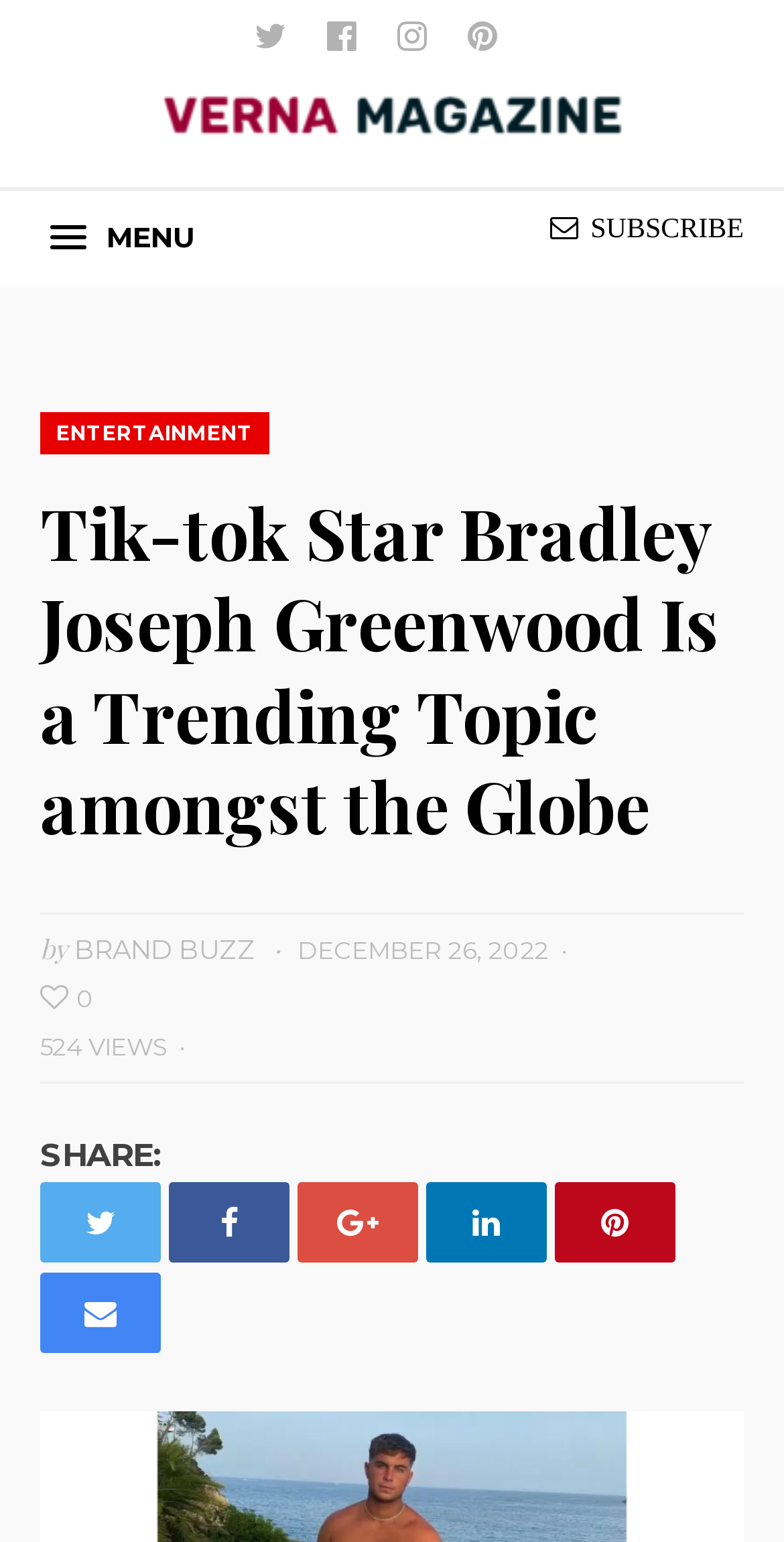Can you pinpoint the bounding box coordinates for the clickable element required for this instruction: "Toggle navigation"? The coordinates should be four float numbers between 0 and 1, i.e., [left, top, right, bottom].

None